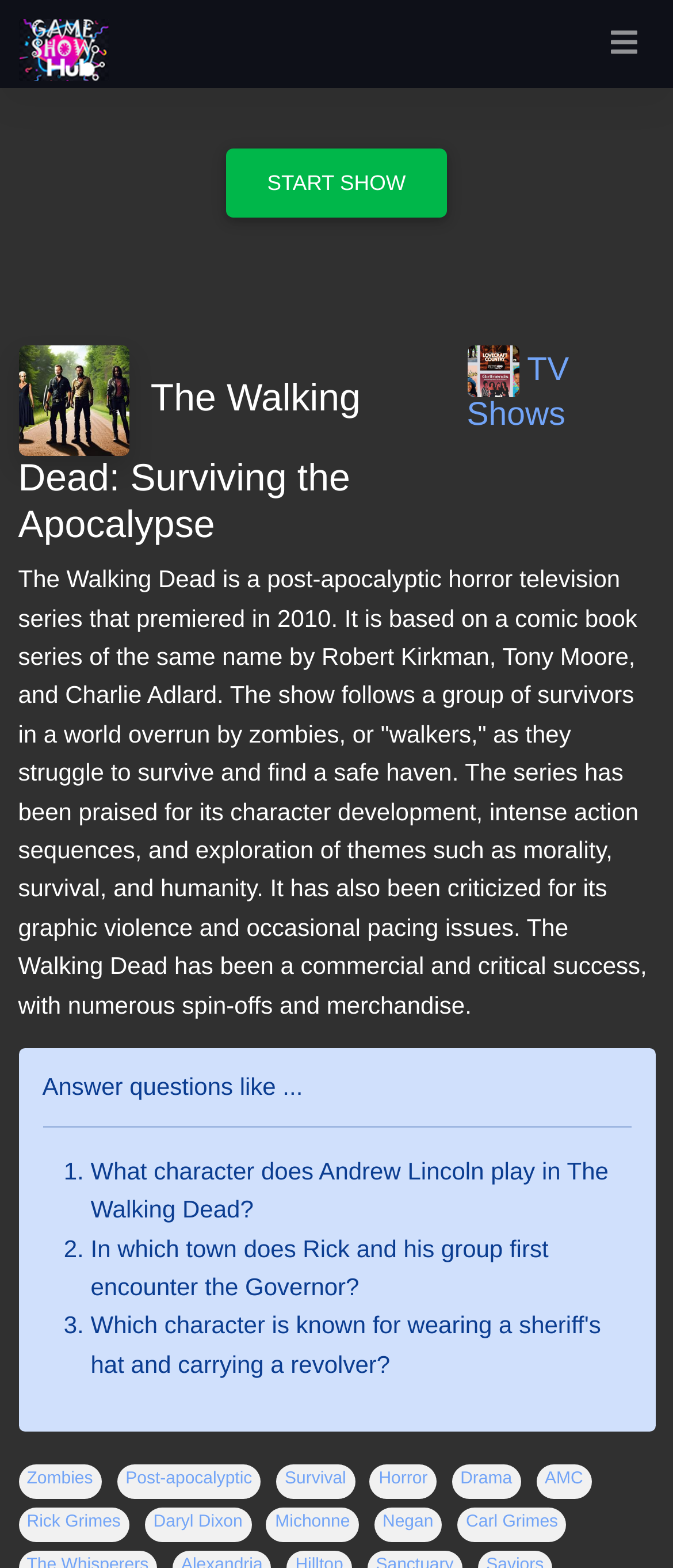What is the name of the character played by Andrew Lincoln in The Walking Dead?
Based on the screenshot, answer the question with a single word or phrase.

Rick Grimes